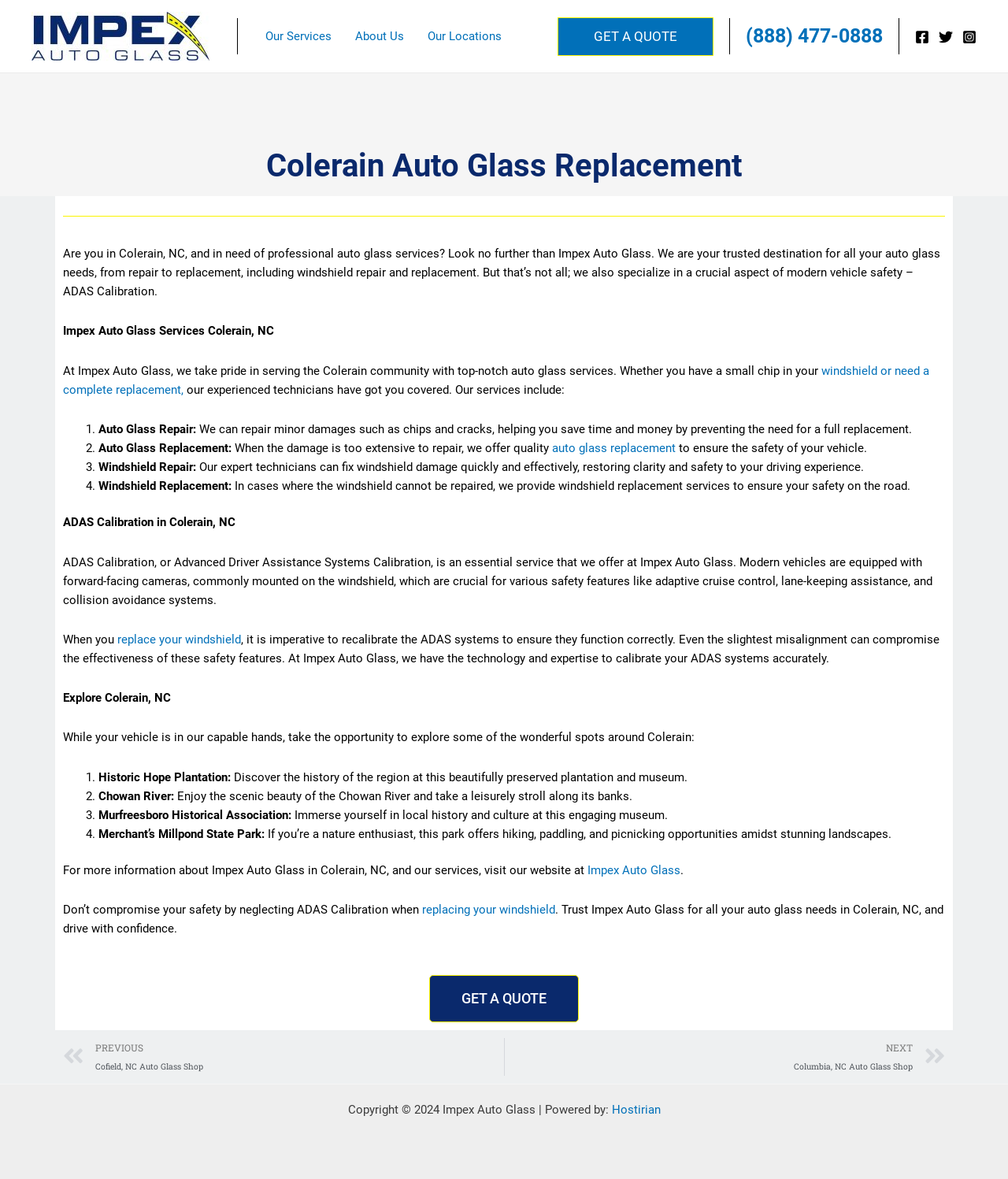What is the phone number on the webpage?
Kindly answer the question with as much detail as you can.

I found the phone number by looking at the heading element with the text '(888) 477-0888' which is located at the top of the webpage.